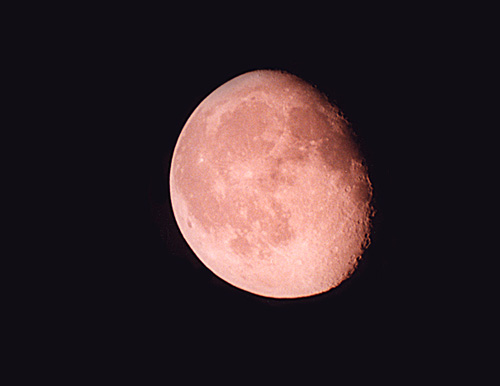Generate a detailed caption that encompasses all aspects of the image.

The image captures a stunning view of the Moon, showcasing its textured surface and soft, glowing hues against the dark night sky. The photograph highlights the intricate craters and plains that define the lunar landscape, with a warm, reddish tint that adds an ethereal quality to the scene. This image serves as a testament to the author's experience with amateur astronomy, reflecting their journey of utilizing basic equipment, such as an older spotting scope, to capture celestial wonders. The Moon, a frequent subject of fascination for stargazers, is featured prominently, inviting viewers to appreciate its beauty and the possibilities of observation and discovery in the vast cosmos.